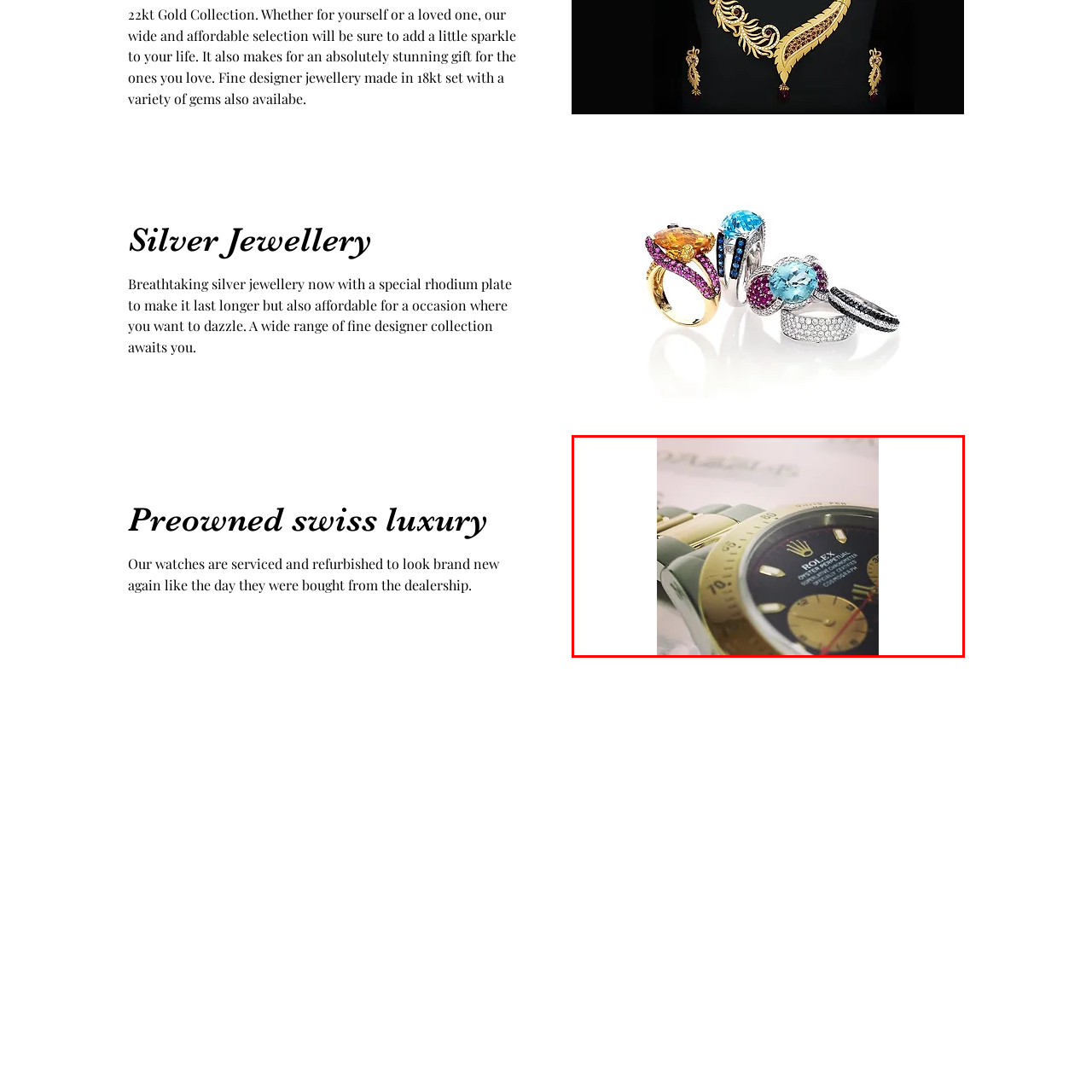Check the content in the red bounding box and reply to the question using a single word or phrase:
What is the material of the two-tone bracelet?

stainless steel and gold